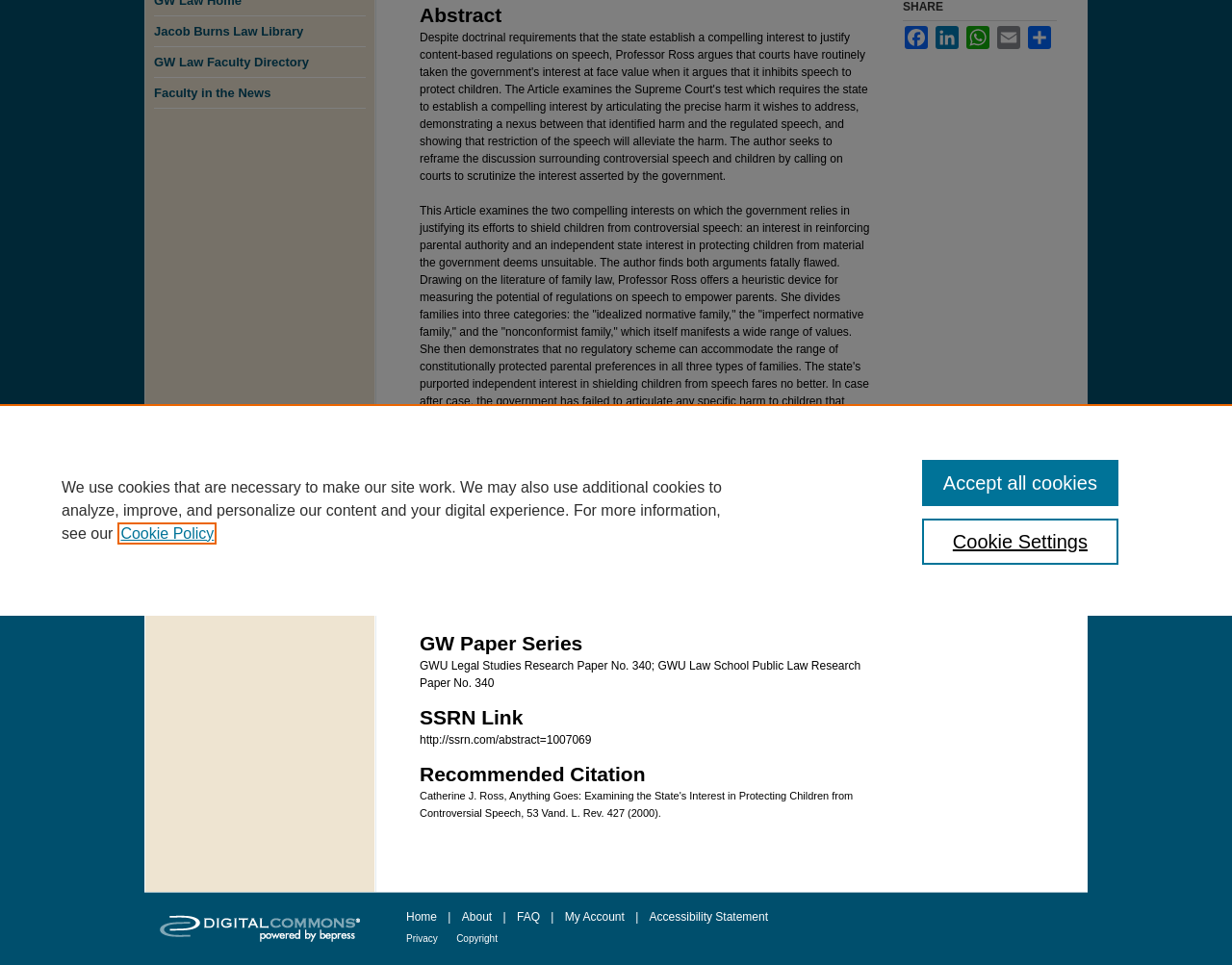Provide the bounding box coordinates for the specified HTML element described in this description: "Home". The coordinates should be four float numbers ranging from 0 to 1, in the format [left, top, right, bottom].

[0.33, 0.944, 0.355, 0.958]